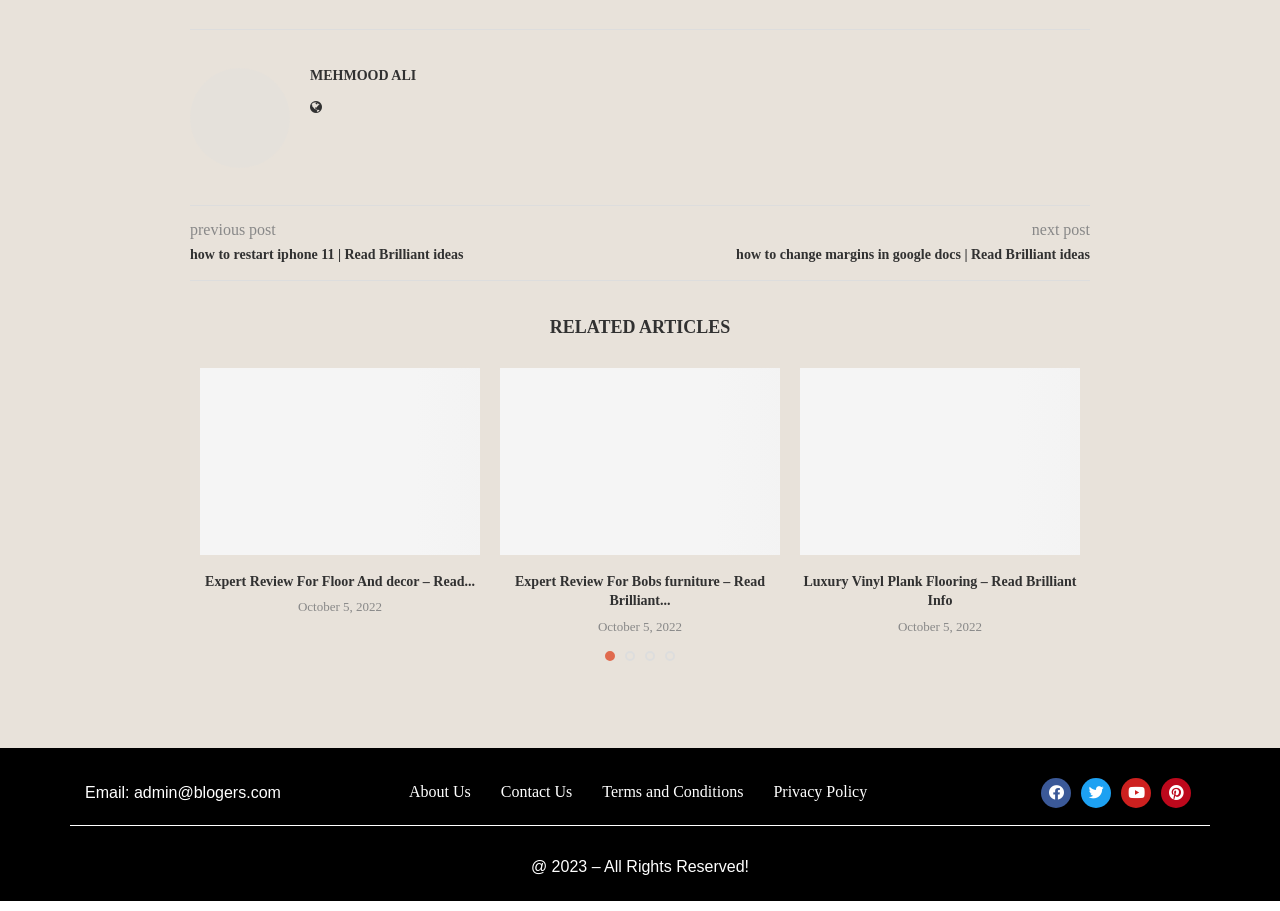Please locate the clickable area by providing the bounding box coordinates to follow this instruction: "View the 'Expert Review For Floor And decor – Read Brilliant Info' article".

[0.156, 0.404, 0.375, 0.609]